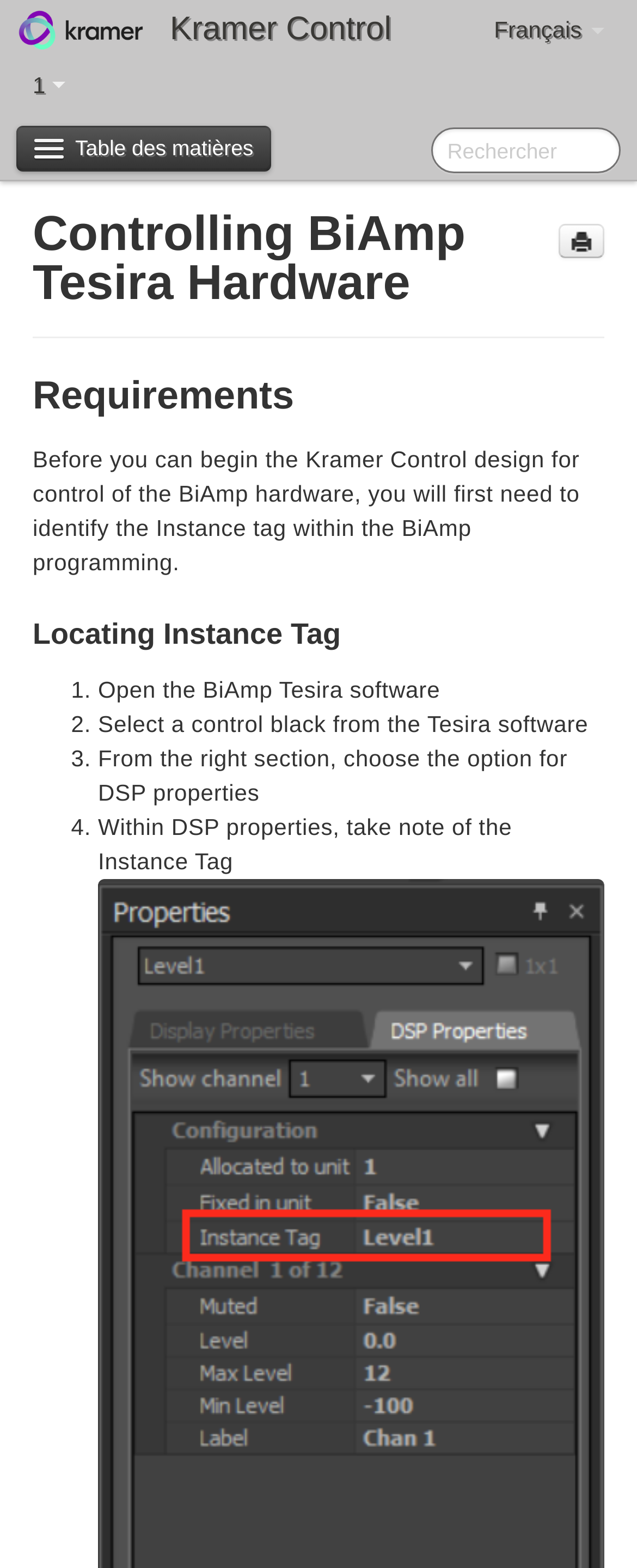What is the purpose of this webpage?
Refer to the image and give a detailed answer to the question.

Based on the webpage content, it appears that the purpose of this webpage is to provide instructions on how to control BiAmp Tesira hardware using Kramer Control design. The webpage provides step-by-step instructions on how to identify the Instance tag within the BiAmp programming, which is a requirement for controlling the hardware.